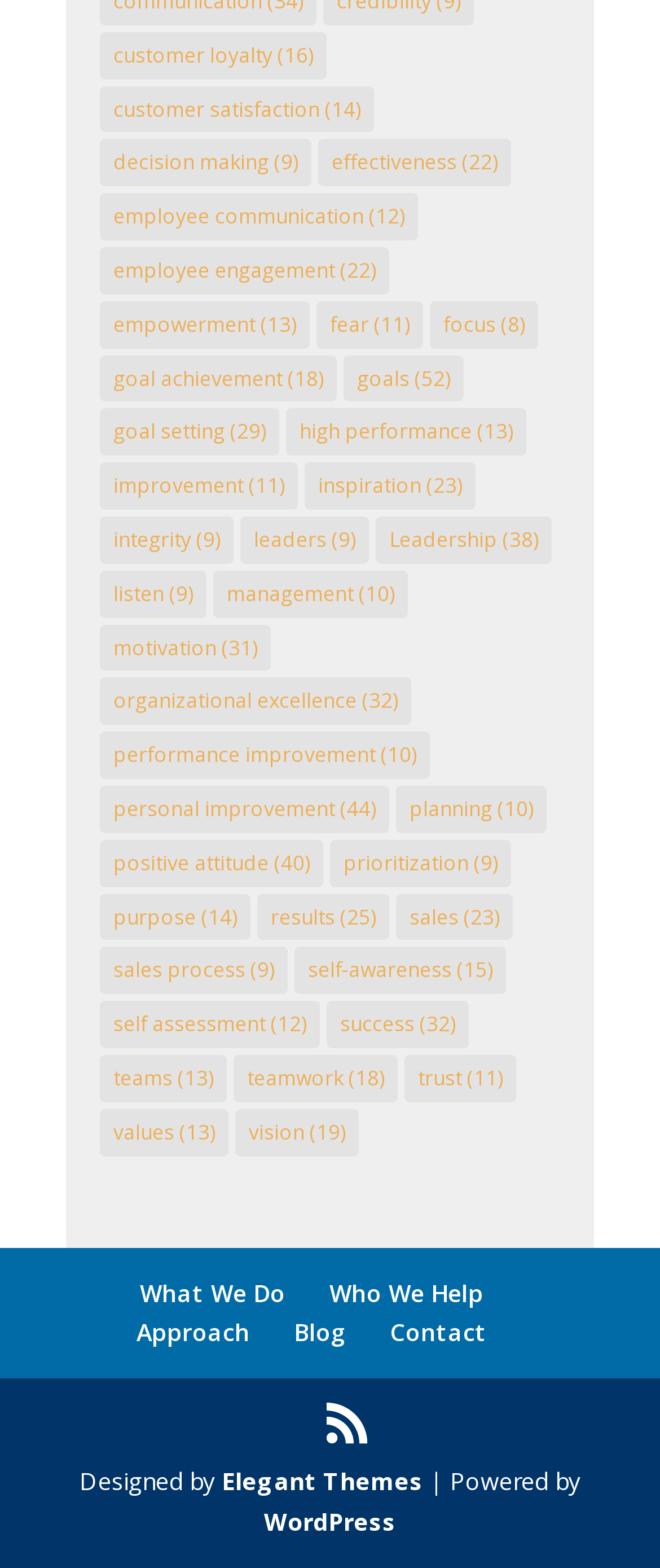Please indicate the bounding box coordinates of the element's region to be clicked to achieve the instruction: "view employee engagement". Provide the coordinates as four float numbers between 0 and 1, i.e., [left, top, right, bottom].

[0.151, 0.158, 0.59, 0.188]